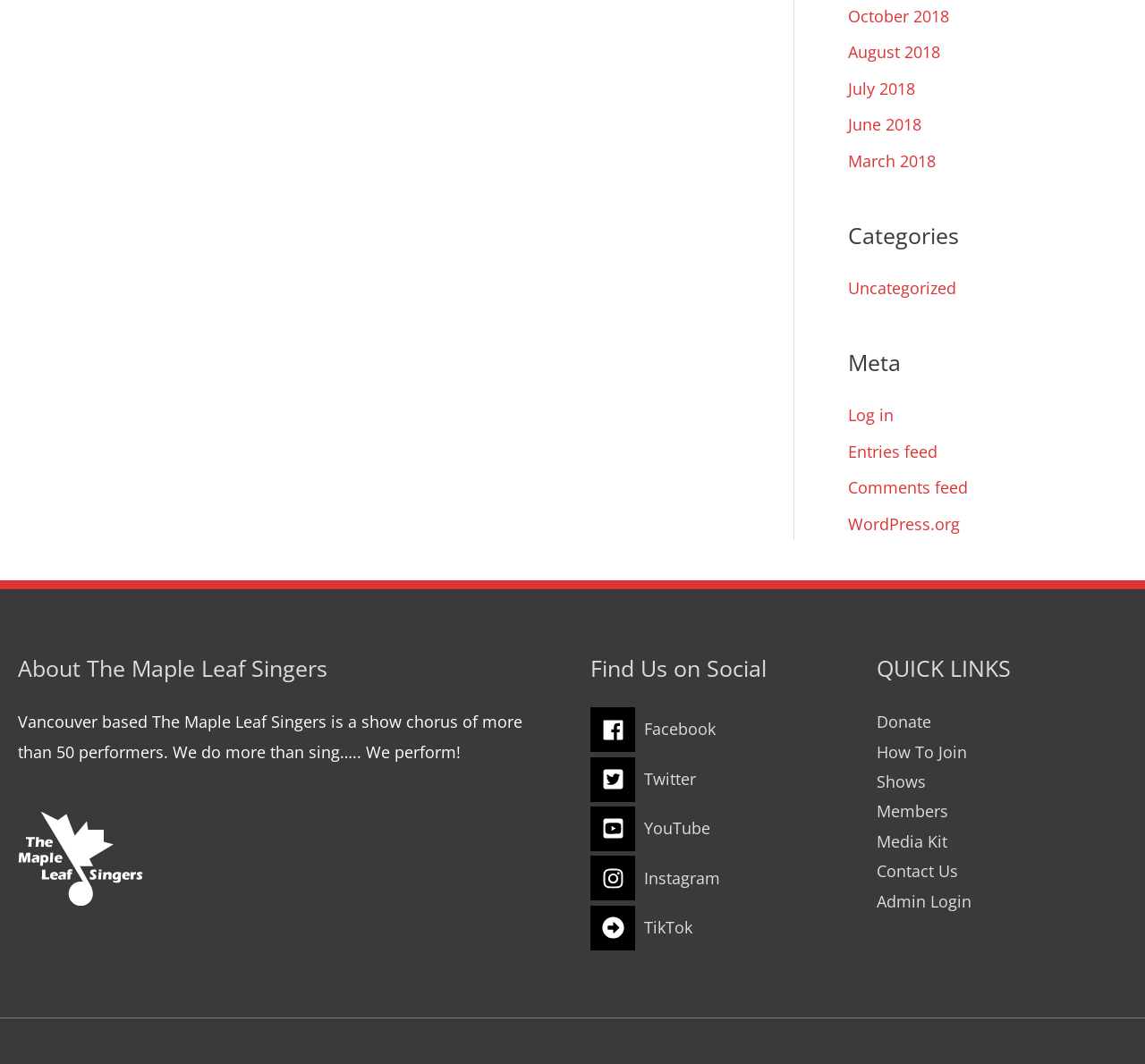Determine the bounding box coordinates of the region to click in order to accomplish the following instruction: "Find us on Facebook". Provide the coordinates as four float numbers between 0 and 1, specifically [left, top, right, bottom].

[0.516, 0.665, 0.664, 0.707]